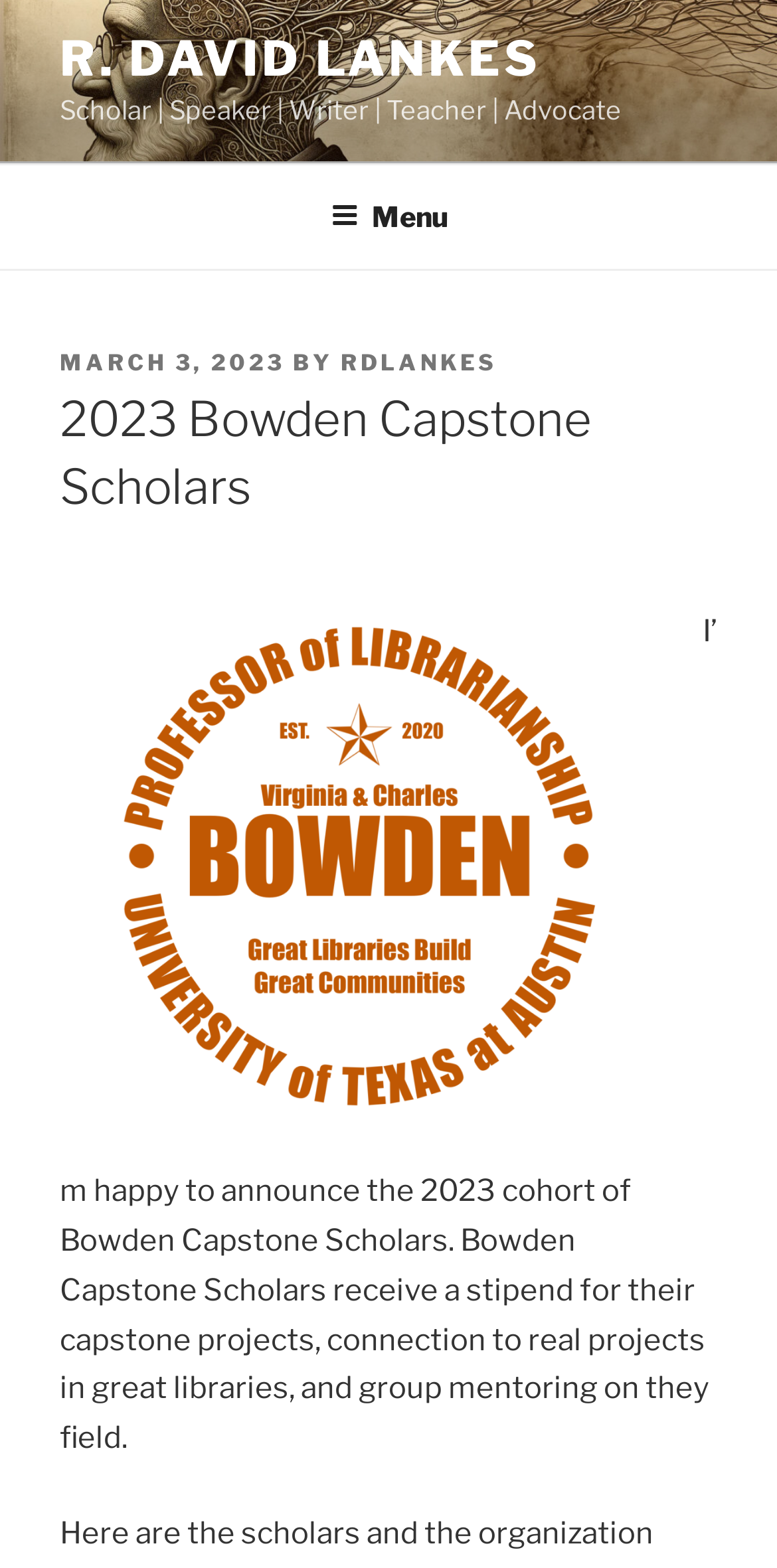What is the main title displayed on this webpage?

2023 Bowden Capstone Scholars